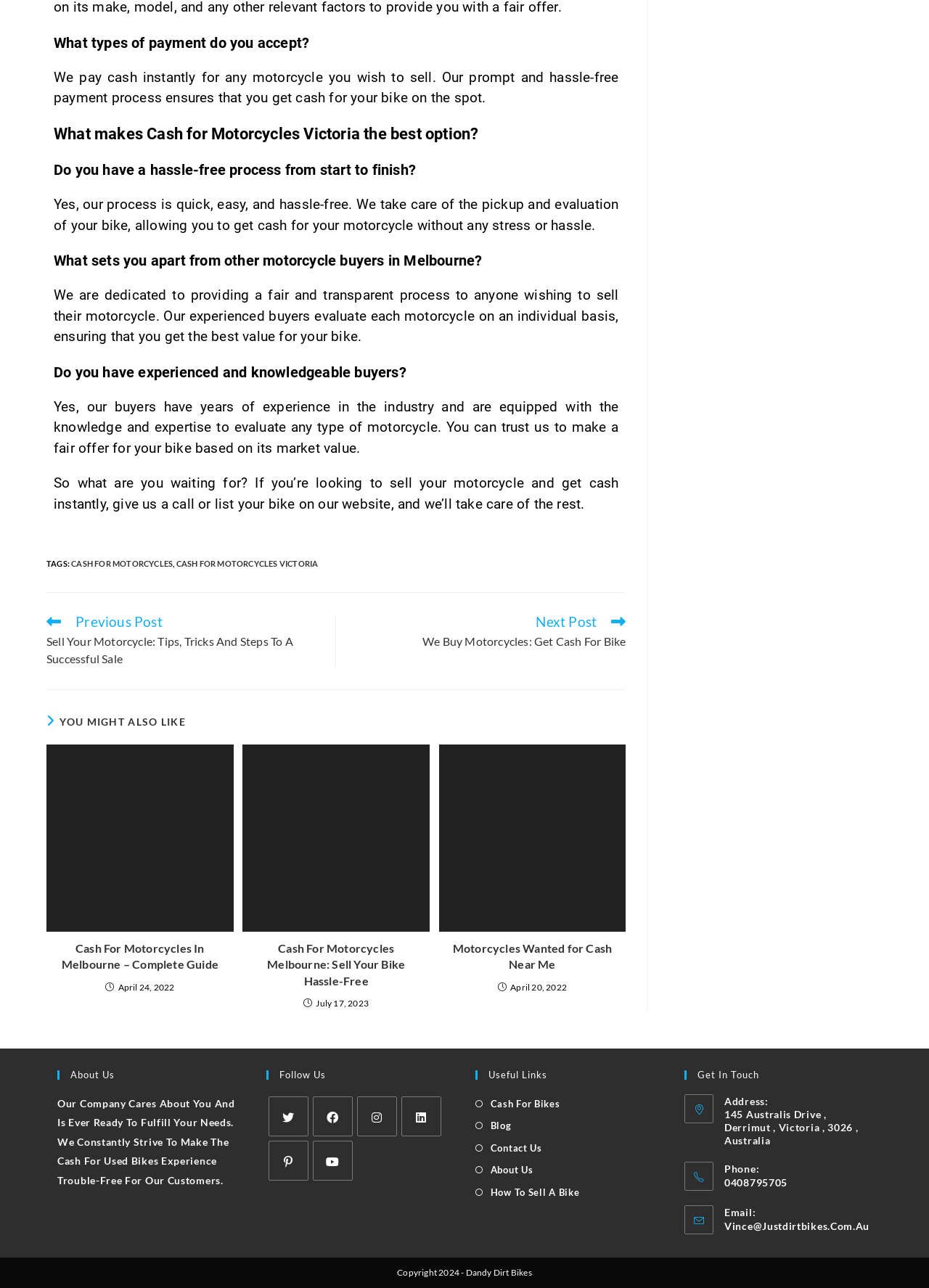Provide the bounding box coordinates of the HTML element described by the text: "blog". The coordinates should be in the format [left, top, right, bottom] with values between 0 and 1.

[0.512, 0.867, 0.55, 0.881]